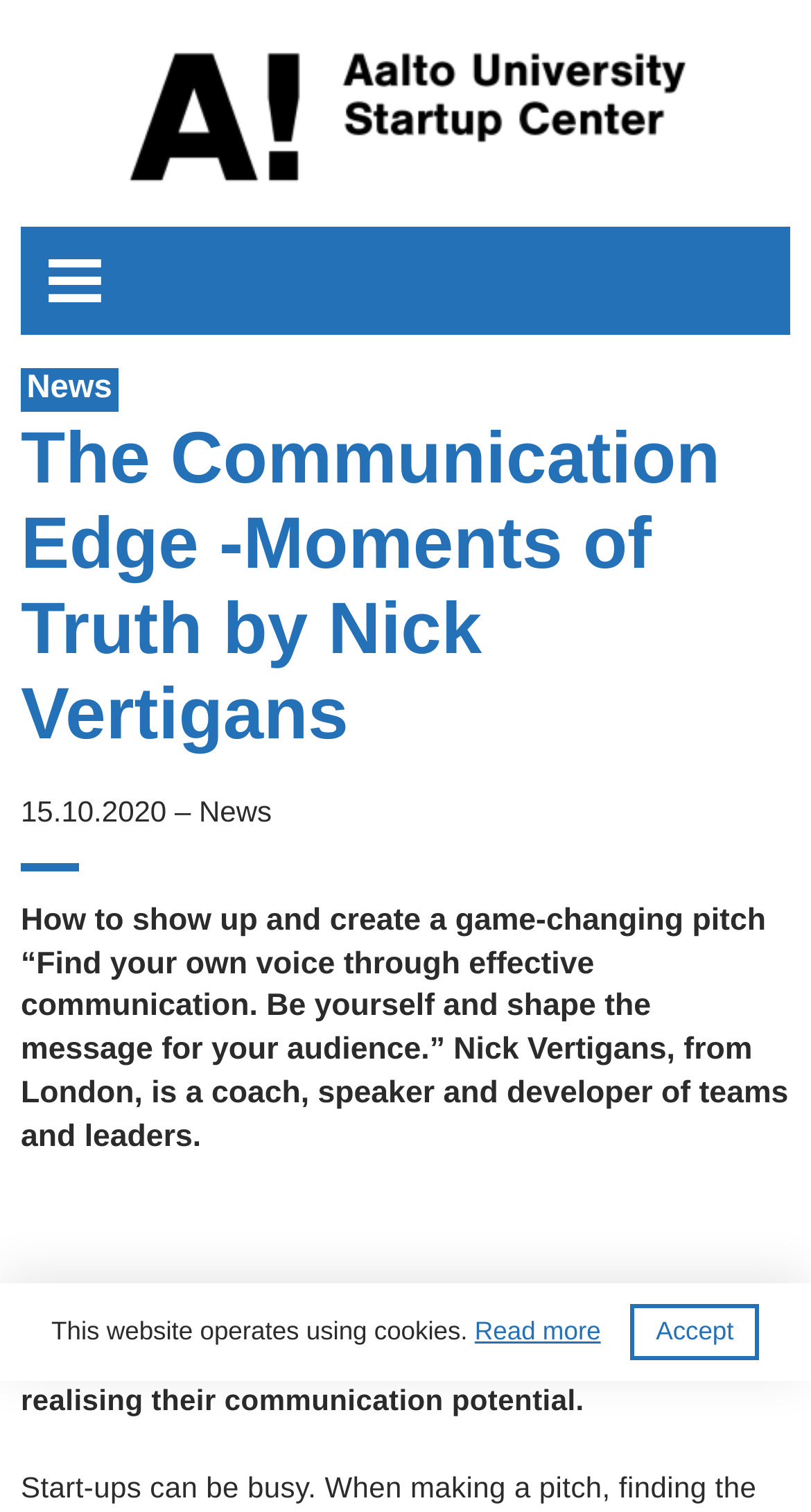What is the date of the virtual event?
Based on the image, answer the question with a single word or brief phrase.

6th October